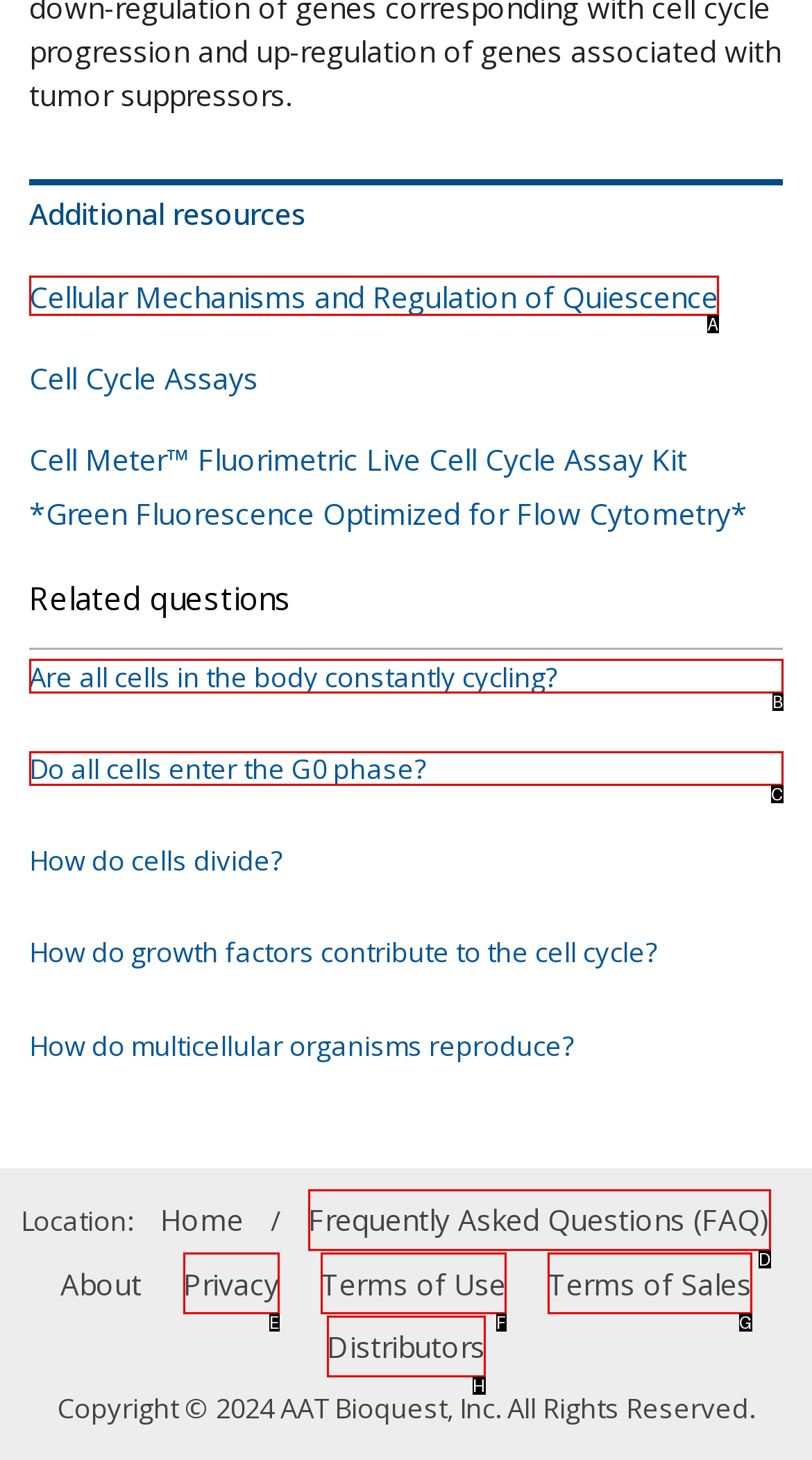Choose the letter that corresponds to the correct button to accomplish the task: View Cellular Mechanisms and Regulation of Quiescence
Reply with the letter of the correct selection only.

A